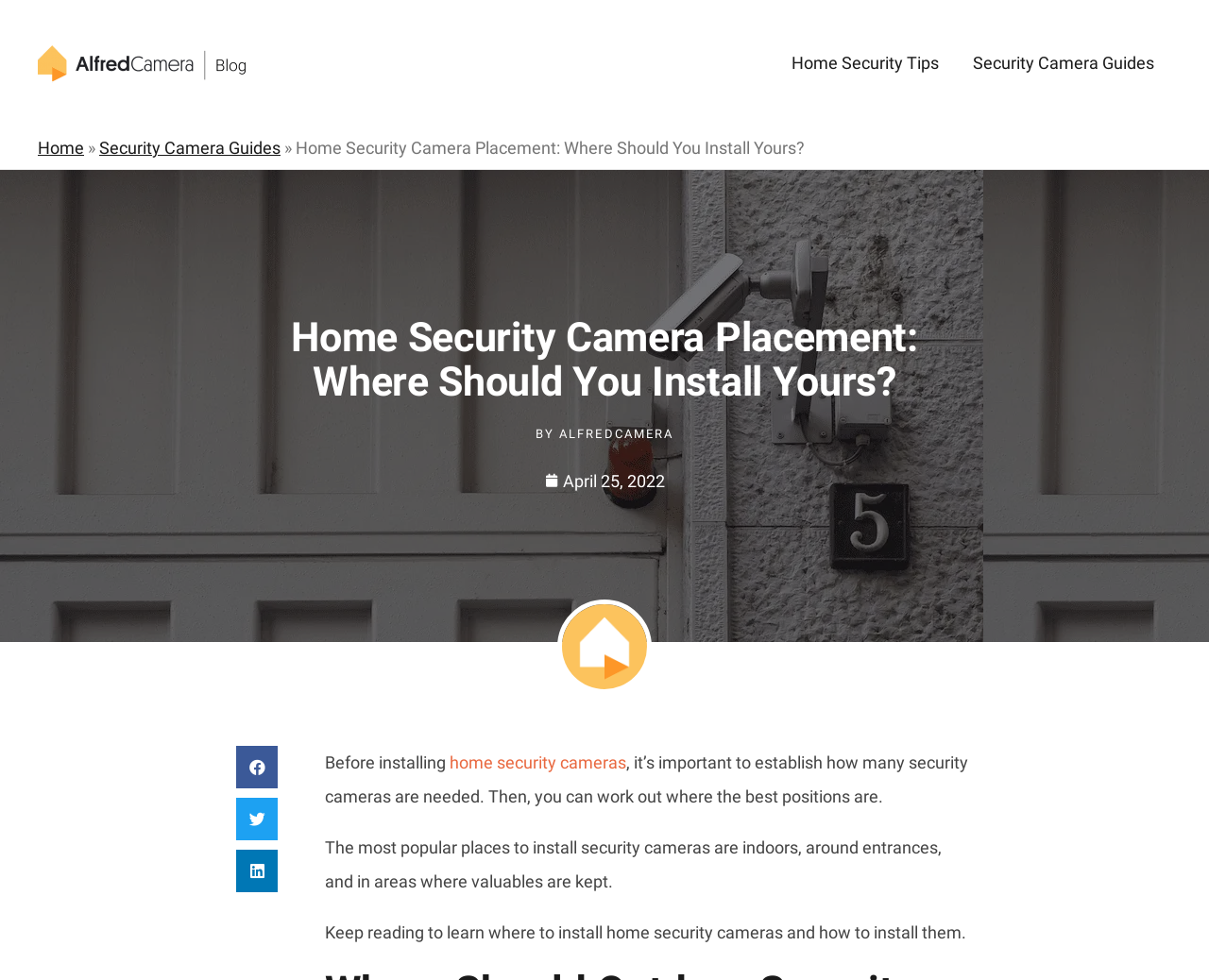Describe all visible elements and their arrangement on the webpage.

The webpage is about home security camera placement ideas and tips. At the top left, there is a link to "AlfredCamera Blog" accompanied by an image with the same name. Below this, there is a navigation section labeled "Site Navigation" with two links: "Home Security Tips" and "Security Camera Guides". 

To the left of the navigation section, there is a link to "Home" followed by a "»" symbol and another link to "Security Camera Guides". 

The main content of the webpage starts with a heading that reads "Home Security Camera Placement: Where Should You Install Yours?" Below this heading, there are three links: "BY ALFREDCAMERA", "April 25, 2022", and three social media sharing links. 

The main article begins with a paragraph that discusses the importance of determining the number of security cameras needed before deciding on their placement. The text continues to explain that the most popular places to install security cameras are indoors, around entrances, and in areas where valuables are kept. The article invites readers to continue reading to learn more about installing home security cameras.